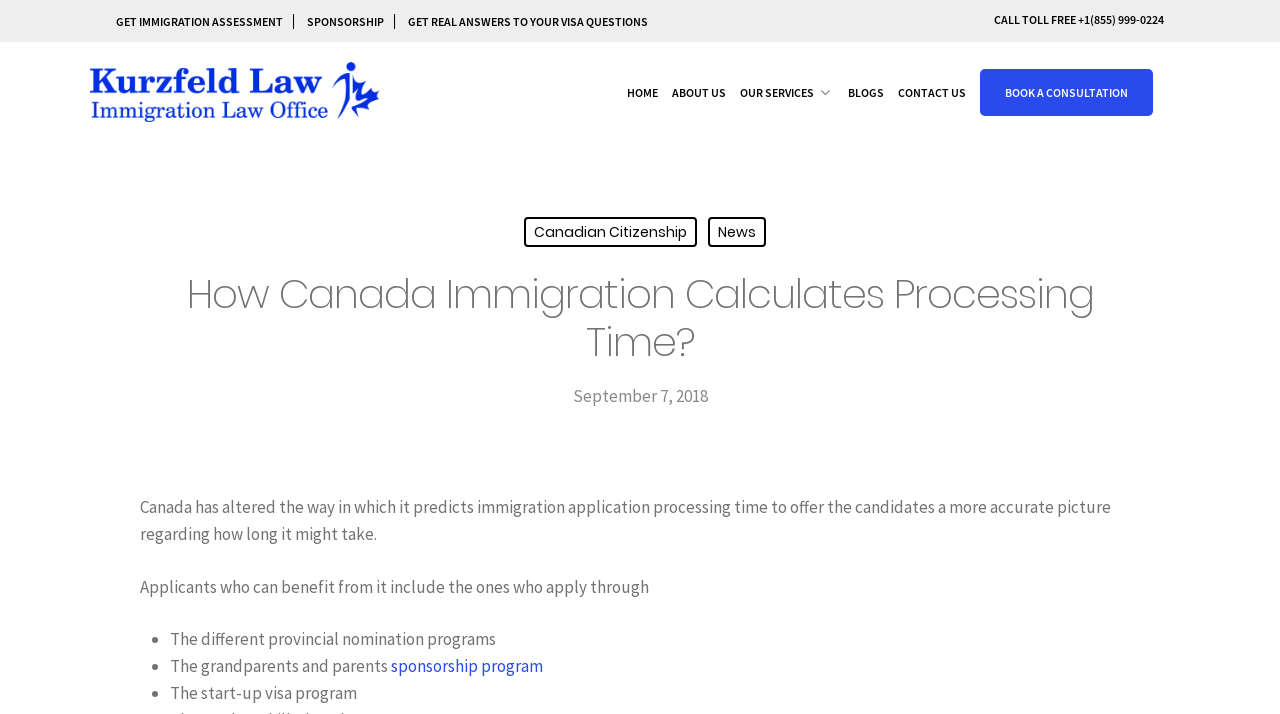Identify the bounding box of the UI component described as: "Home".

[0.49, 0.111, 0.514, 0.146]